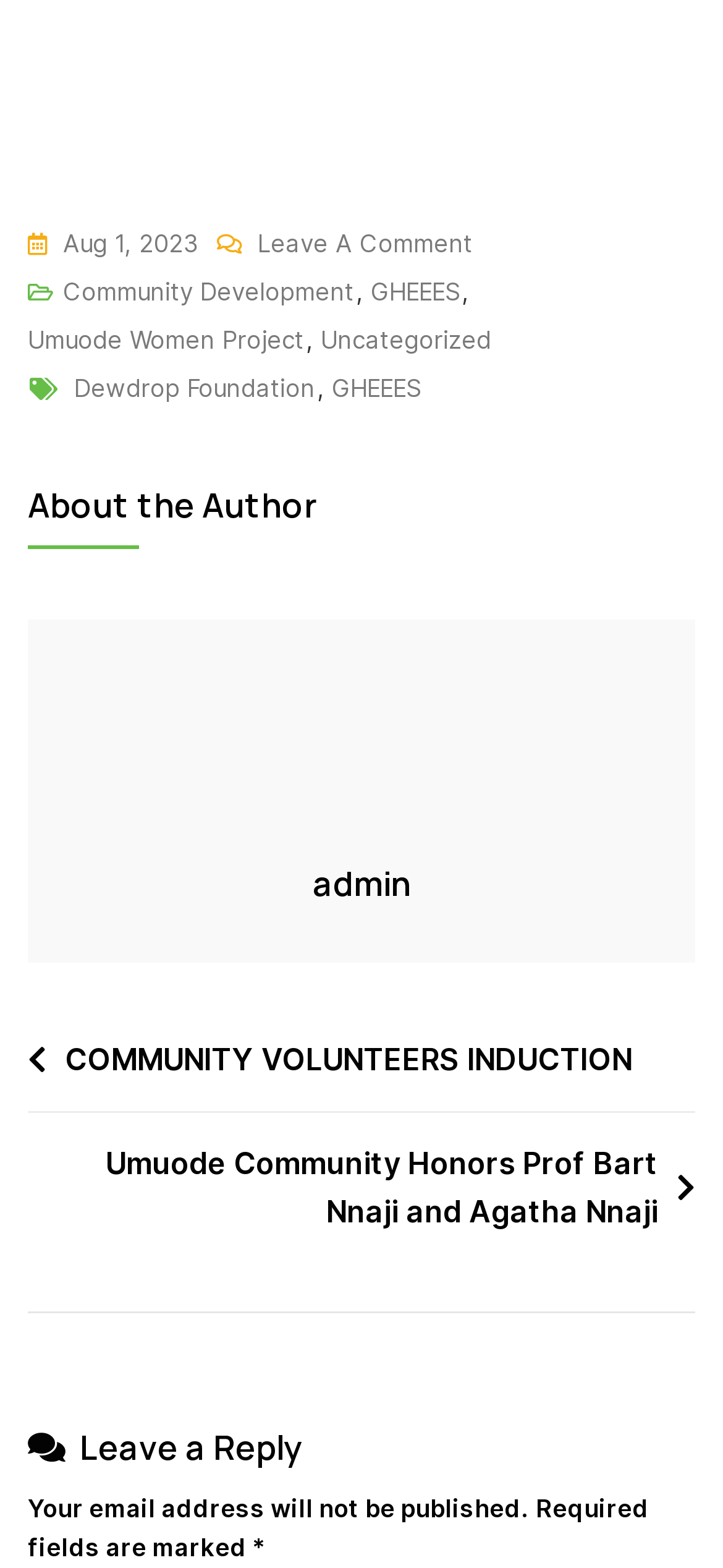Identify the bounding box coordinates of the section to be clicked to complete the task described by the following instruction: "Go to the next slide". The coordinates should be four float numbers between 0 and 1, formatted as [left, top, right, bottom].

None